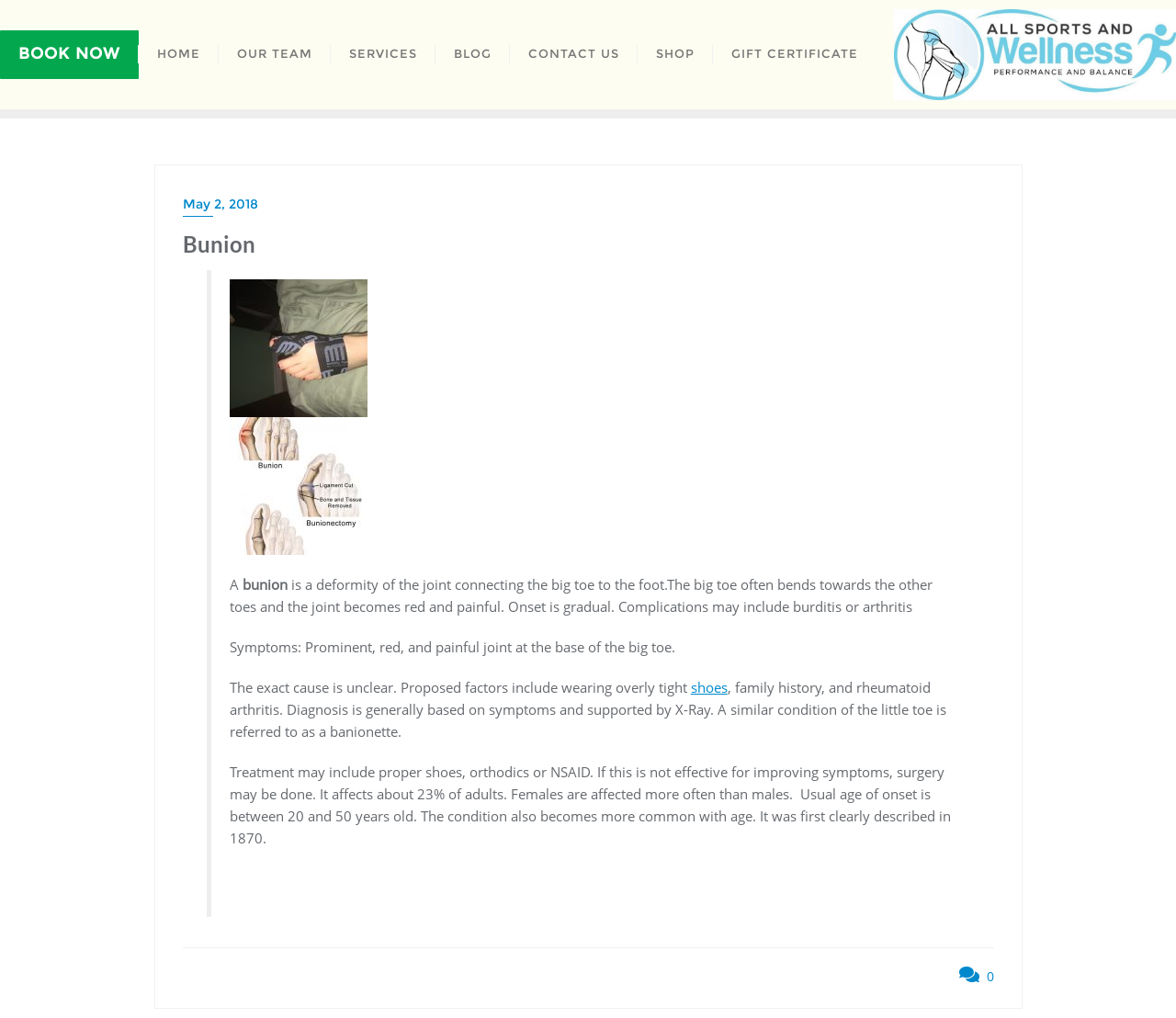Could you highlight the region that needs to be clicked to execute the instruction: "Learn more about Bunion"?

[0.155, 0.219, 0.845, 0.265]